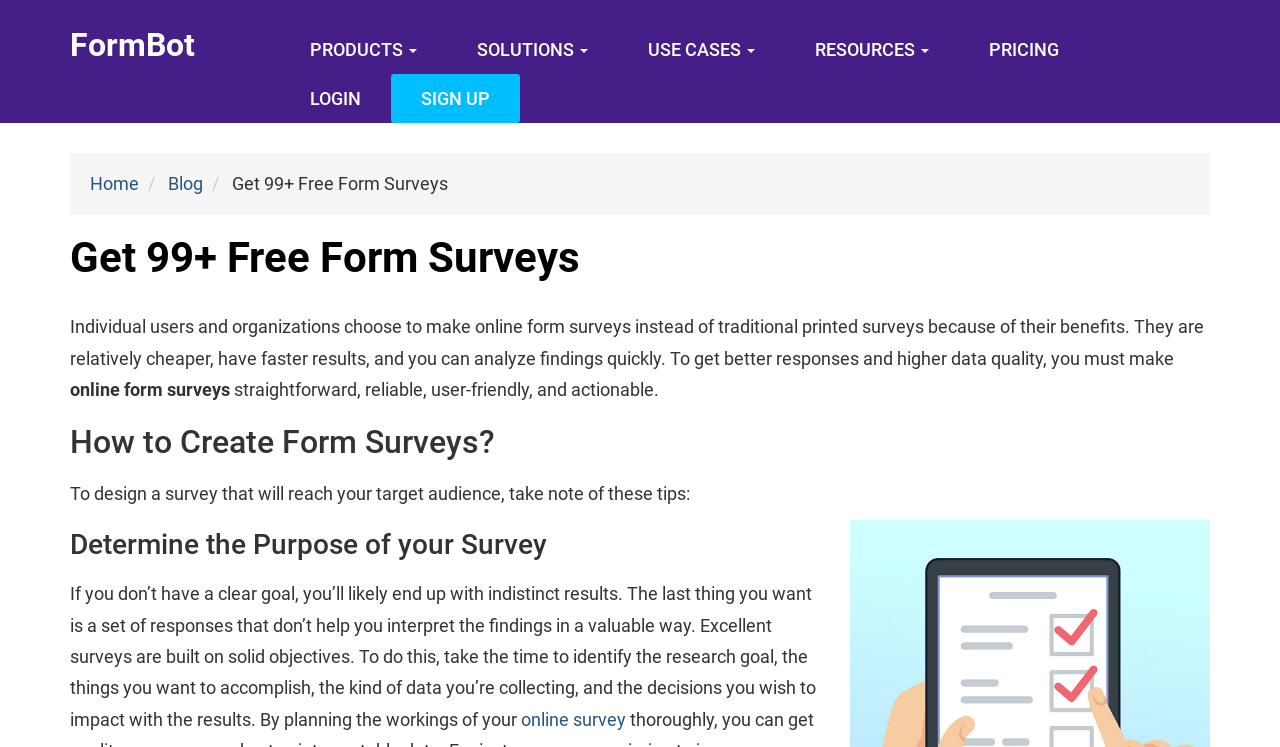Locate the bounding box coordinates of the area where you should click to accomplish the instruction: "Read the blog".

[0.131, 0.232, 0.159, 0.26]